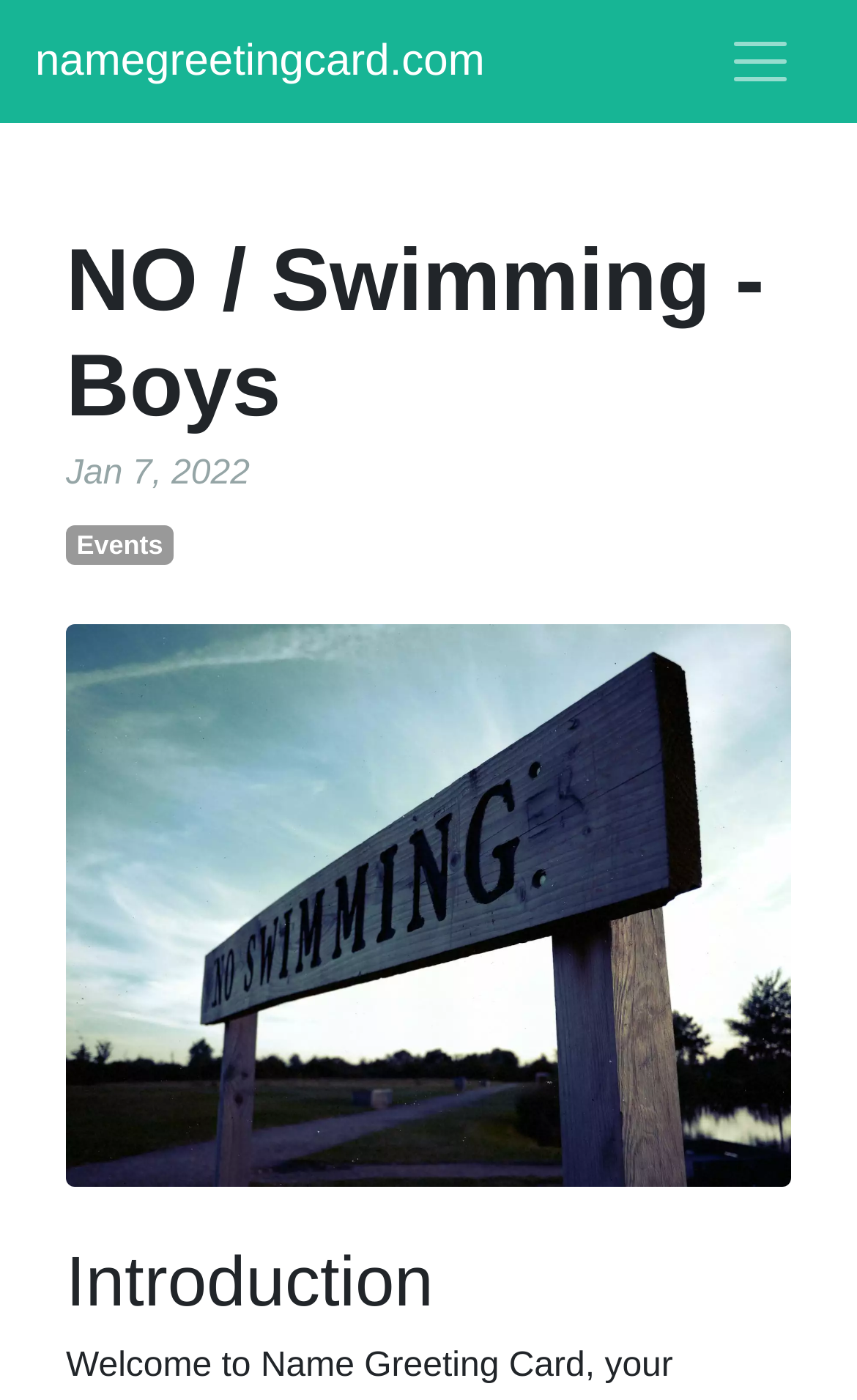Using the information in the image, give a comprehensive answer to the question: 
What is the date mentioned on the webpage?

I found the date 'Jan 7, 2022' on the webpage by looking at the StaticText element with the bounding box coordinates [0.077, 0.325, 0.291, 0.352] which is a child of the HeaderAsNonLandmark element.